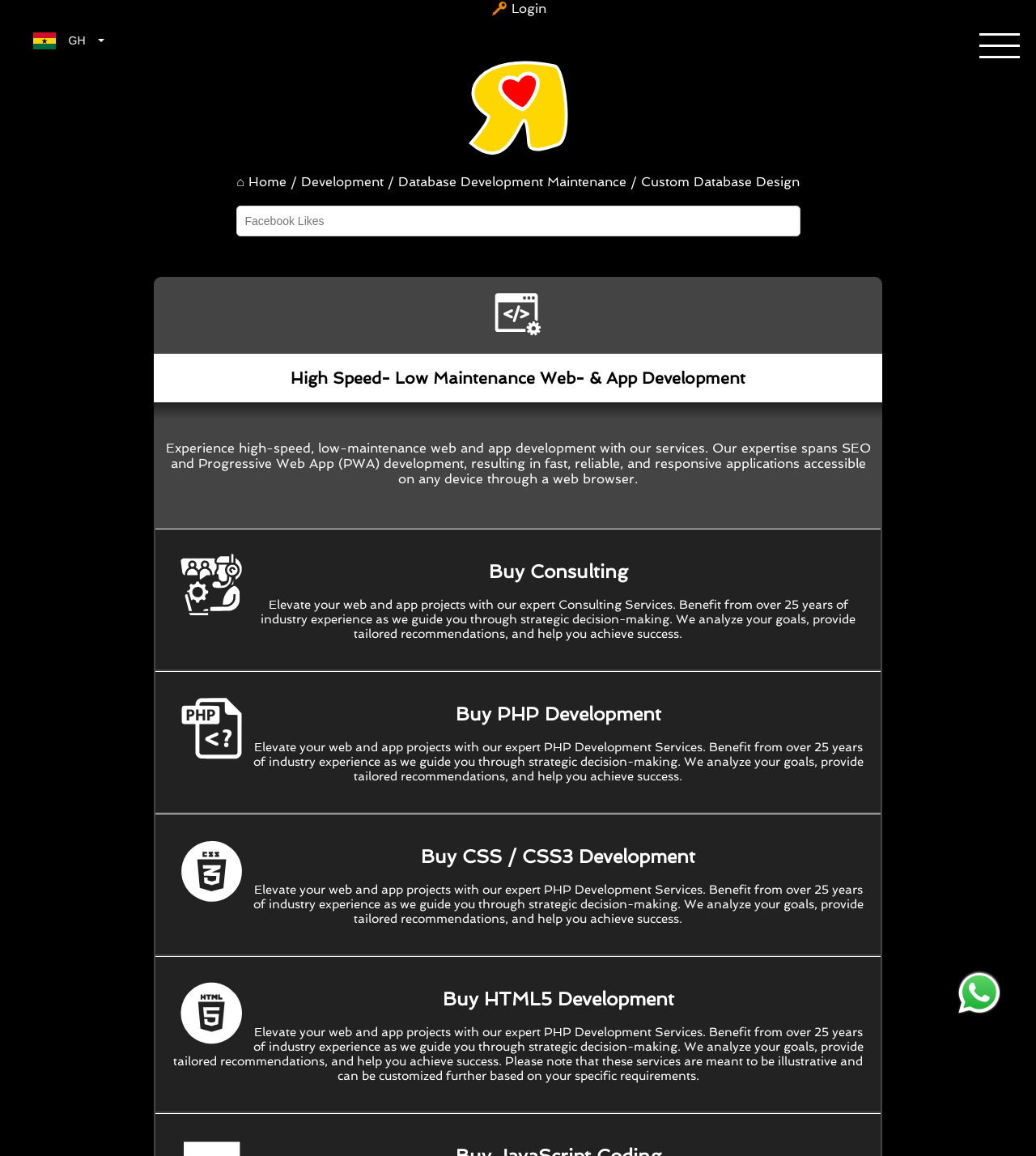Please locate the bounding box coordinates of the element's region that needs to be clicked to follow the instruction: "Enter Facebook likes". The bounding box coordinates should be provided as four float numbers between 0 and 1, i.e., [left, top, right, bottom].

[0.228, 0.178, 0.772, 0.204]